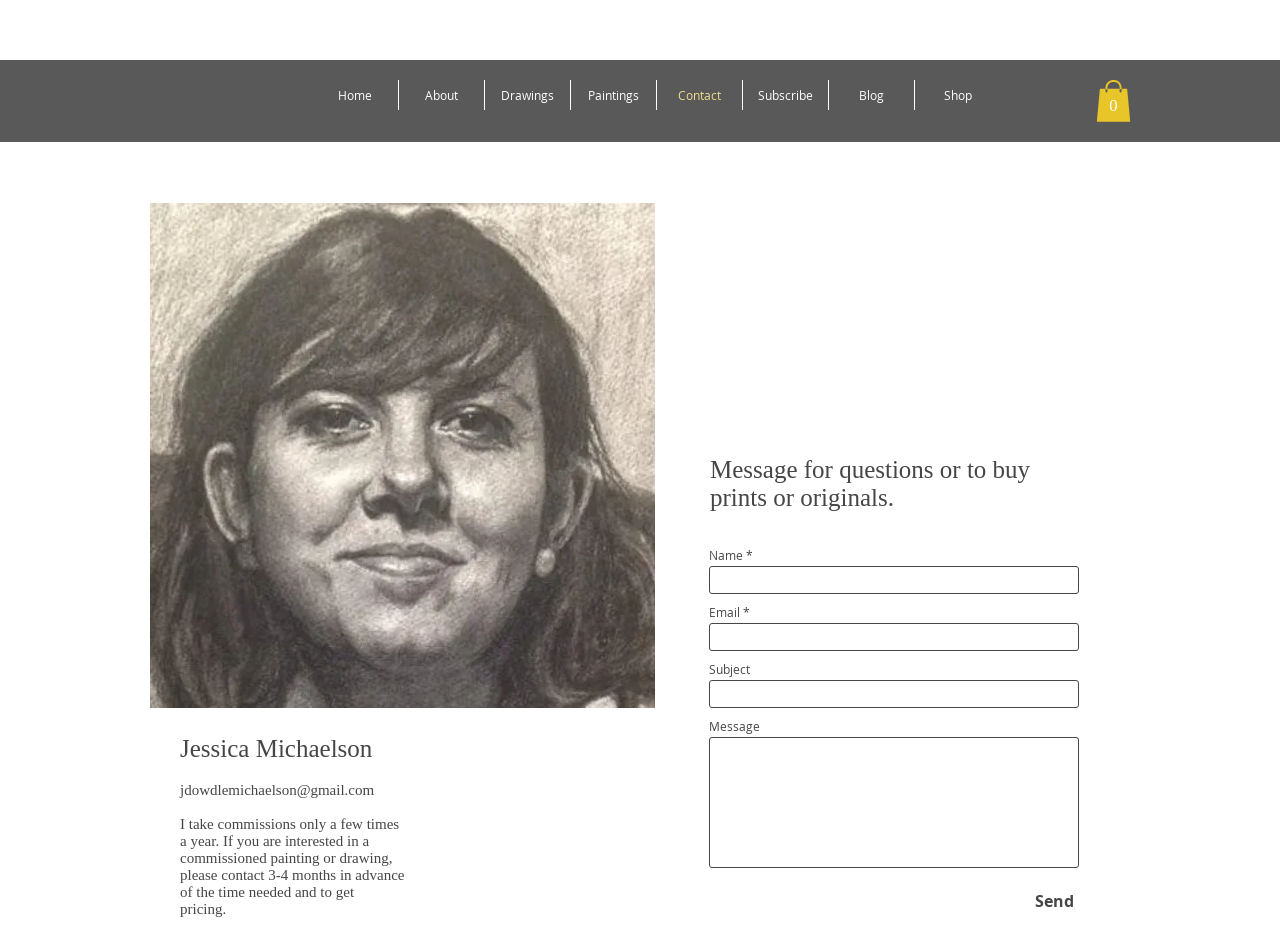Highlight the bounding box coordinates of the element that should be clicked to carry out the following instruction: "go to home page". The coordinates must be given as four float numbers ranging from 0 to 1, i.e., [left, top, right, bottom].

[0.244, 0.085, 0.311, 0.117]